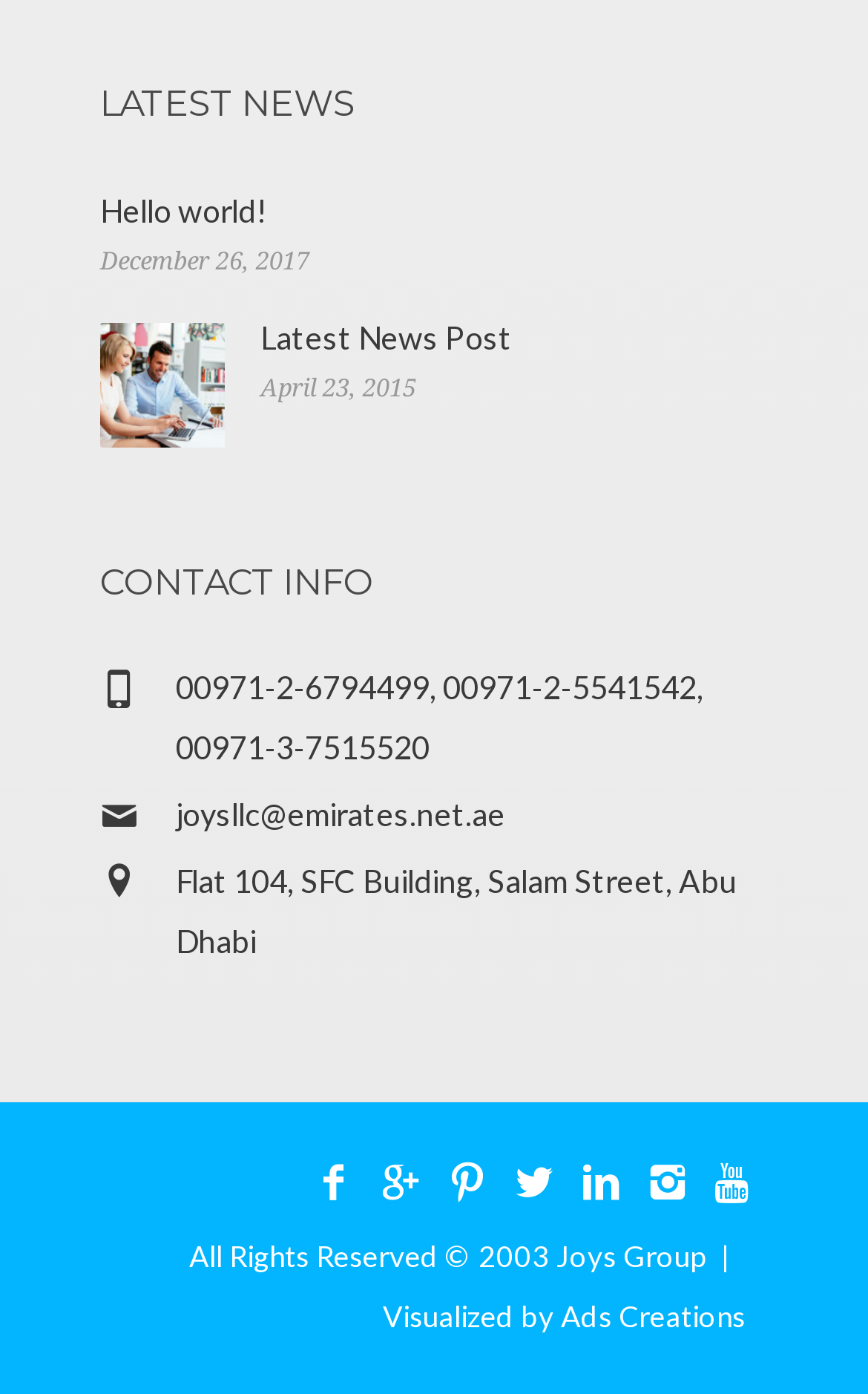Provide a short answer to the following question with just one word or phrase: How many news posts are there?

2